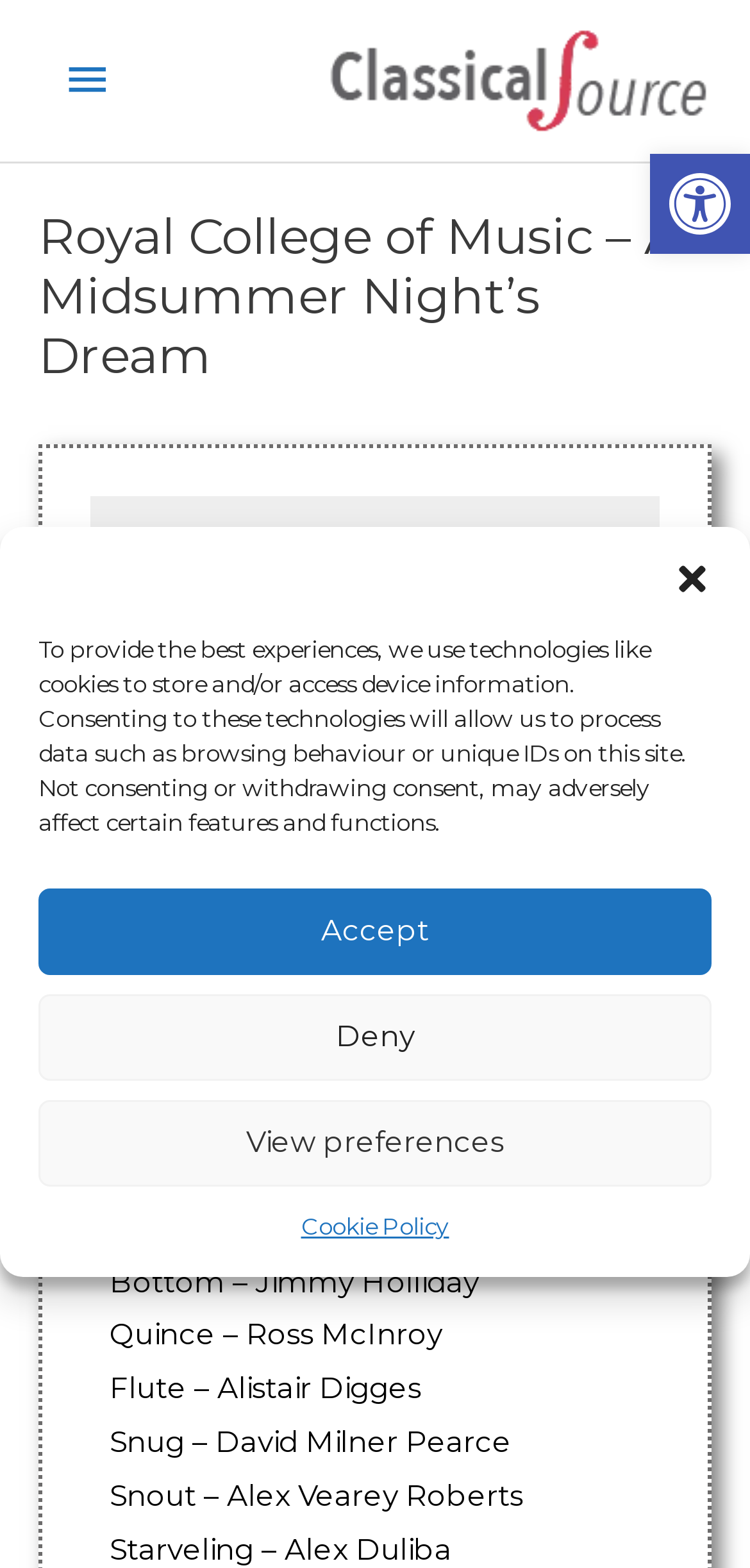Find the bounding box coordinates of the clickable region needed to perform the following instruction: "Open accessibility tools". The coordinates should be provided as four float numbers between 0 and 1, i.e., [left, top, right, bottom].

[0.867, 0.098, 1.0, 0.162]